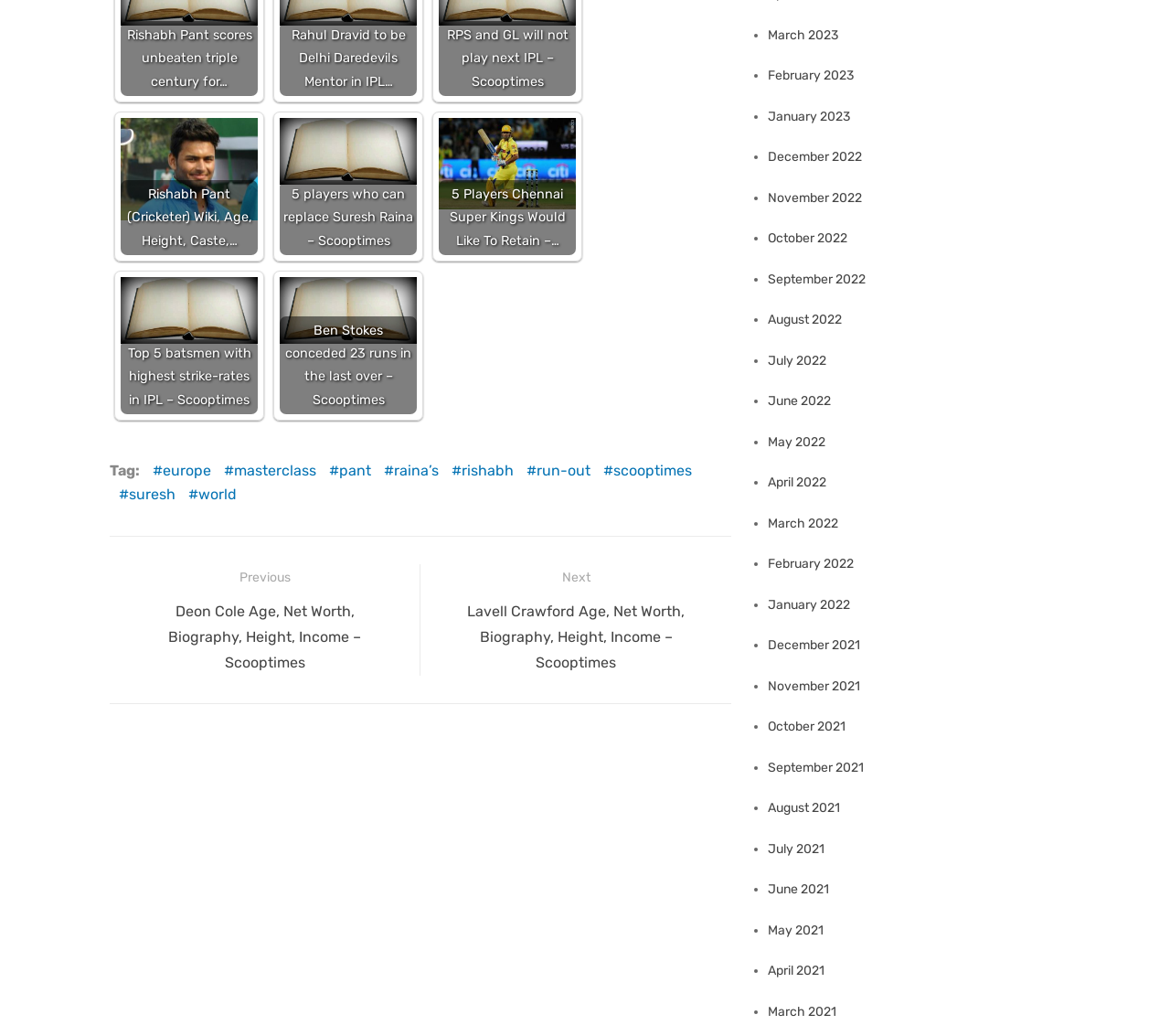Determine the bounding box coordinates for the UI element described. Format the coordinates as (top-left x, top-left y, bottom-right x, bottom-right y) and ensure all values are between 0 and 1. Element description: Subscribe to our Newsletter

None